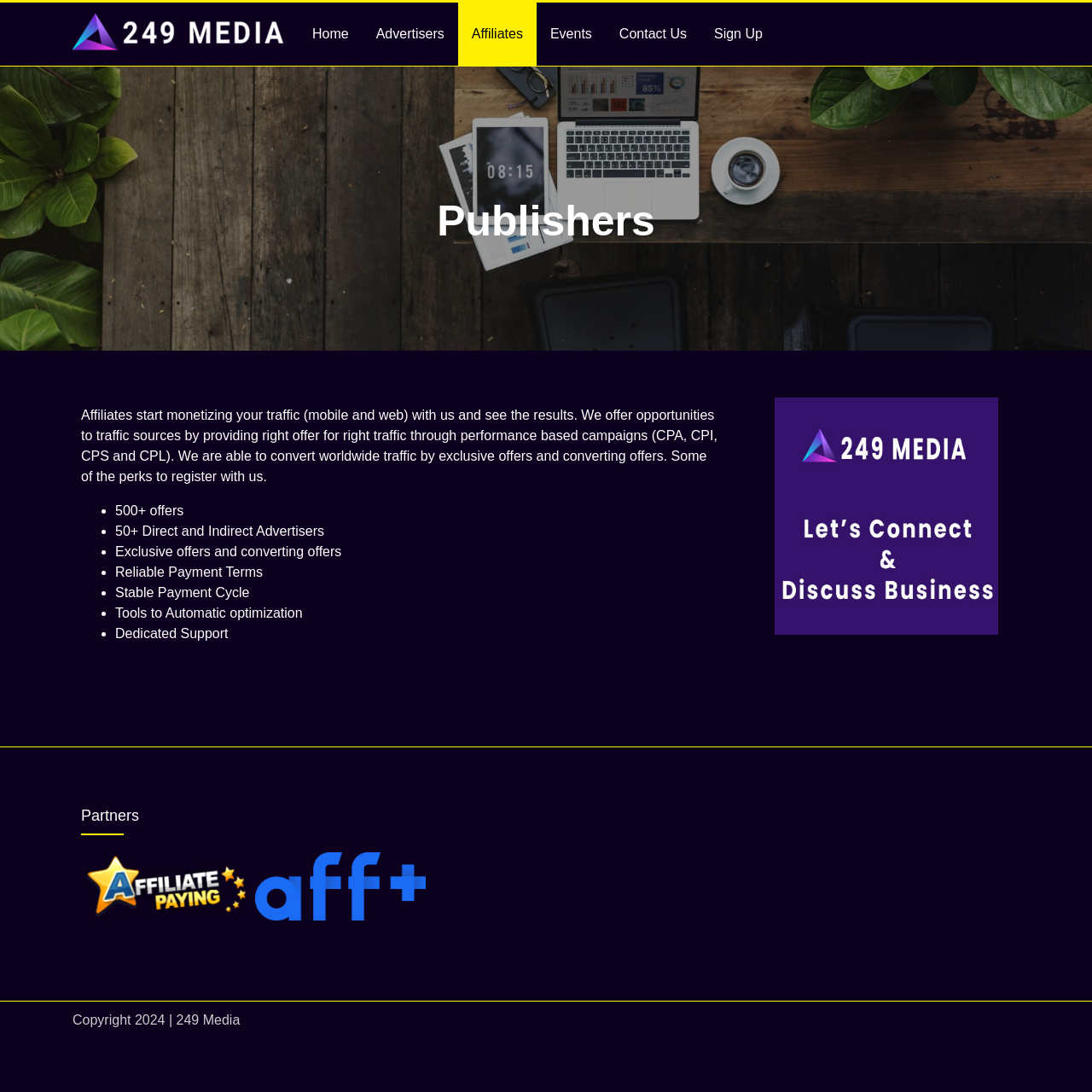Respond with a single word or phrase to the following question:
What is the purpose of the company?

Monetizing traffic